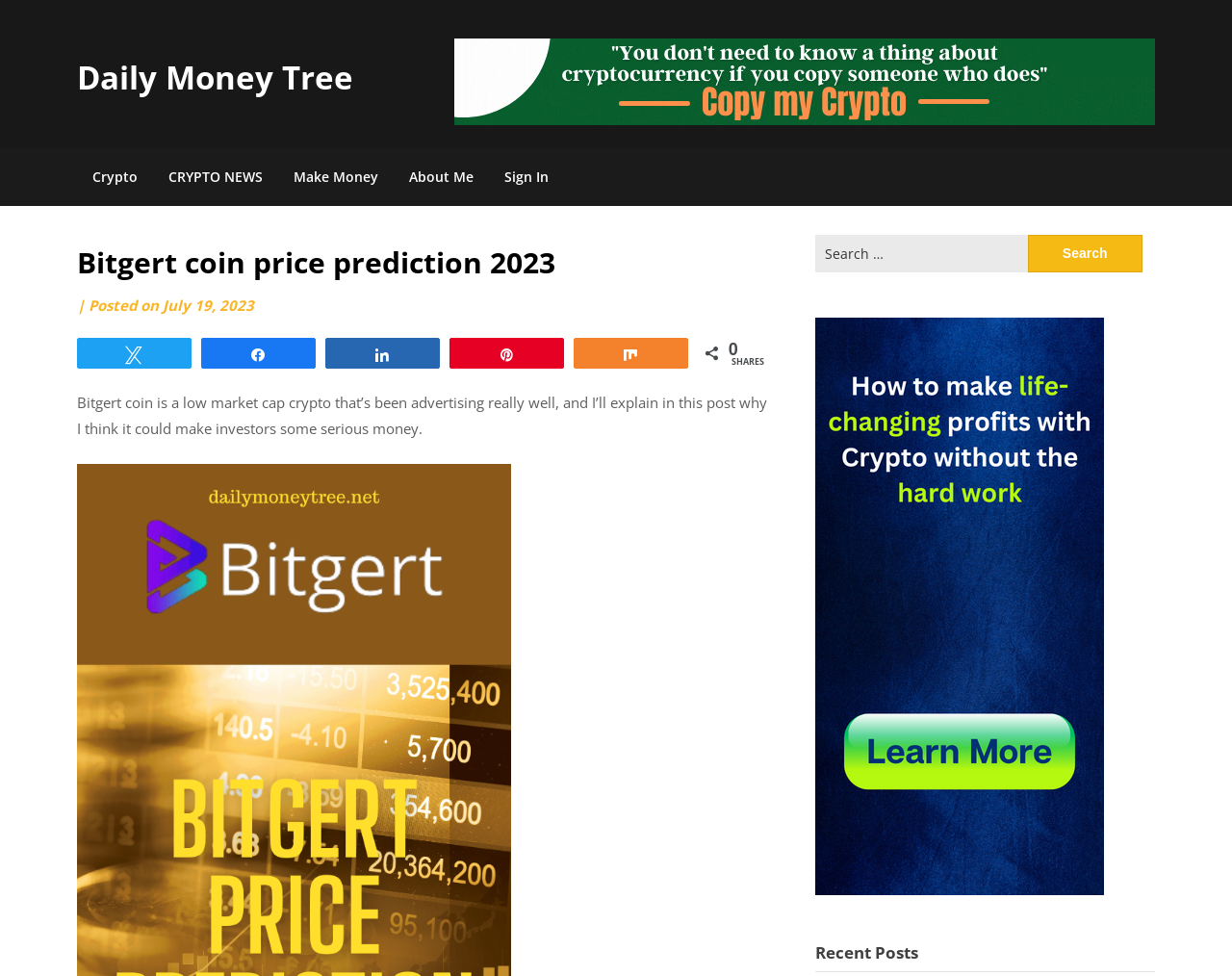Please find the bounding box coordinates (top-left x, top-left y, bottom-right x, bottom-right y) in the screenshot for the UI element described as follows: srdjanrepic

[0.062, 0.33, 0.129, 0.349]